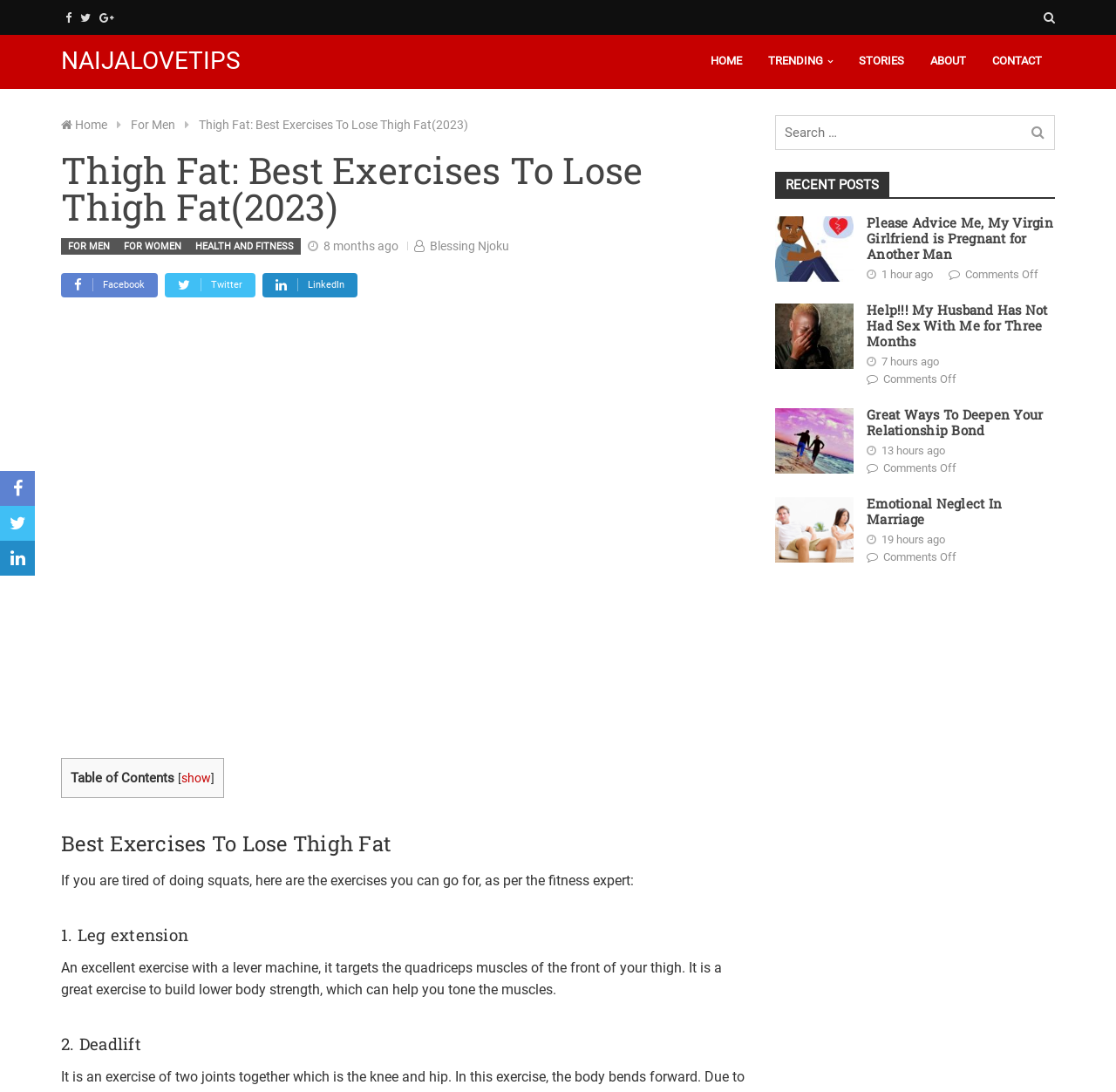Locate the bounding box coordinates of the area that needs to be clicked to fulfill the following instruction: "Click on the 'FOR MEN' link". The coordinates should be in the format of four float numbers between 0 and 1, namely [left, top, right, bottom].

[0.055, 0.218, 0.105, 0.233]